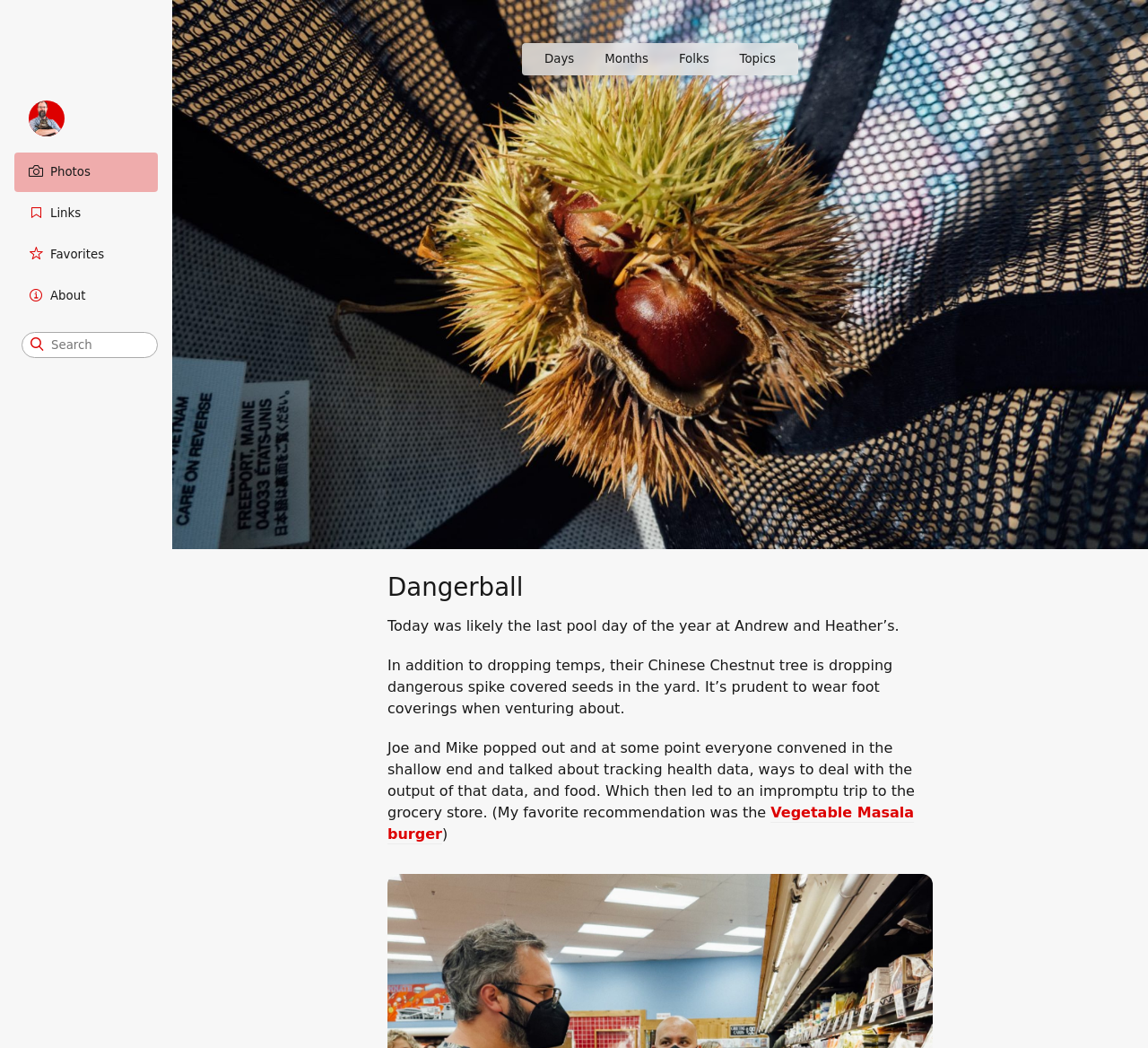Describe all significant elements and features of the webpage.

The webpage appears to be a personal blog or journal entry. At the top left, there is a link to the author's name, "Chris Glass", accompanied by a small image. Below this, there is a navigation menu with links to "Photos", "Links", "Favorites", and "About".

On the right side of the navigation menu, there is a search bar with a submit button. Above the search bar, there are links to "Days", "Months", "Folks", and "Topics", which may be categories or archives for the blog.

The main content of the page is a journal entry, which is divided into three paragraphs. The first paragraph mentions the last pool day of the year at Andrew and Heather's, and the hazards of their Chinese Chestnut tree dropping spike-covered seeds. The second paragraph describes a gathering in the shallow end of the pool, where the conversation turned to tracking health data and food.

The third paragraph mentions an impromptu trip to the grocery store, and includes a link to a "Vegetable Masala burger" recommendation. The journal entry is accompanied by a large image at the top, which appears to be a photo of a Chinese Chestnut seed pod with spikes.

Overall, the webpage has a simple and clean layout, with a focus on the journal entry and accompanying image. The navigation menu and search bar are easily accessible, and the links to categories or archives are prominently displayed.